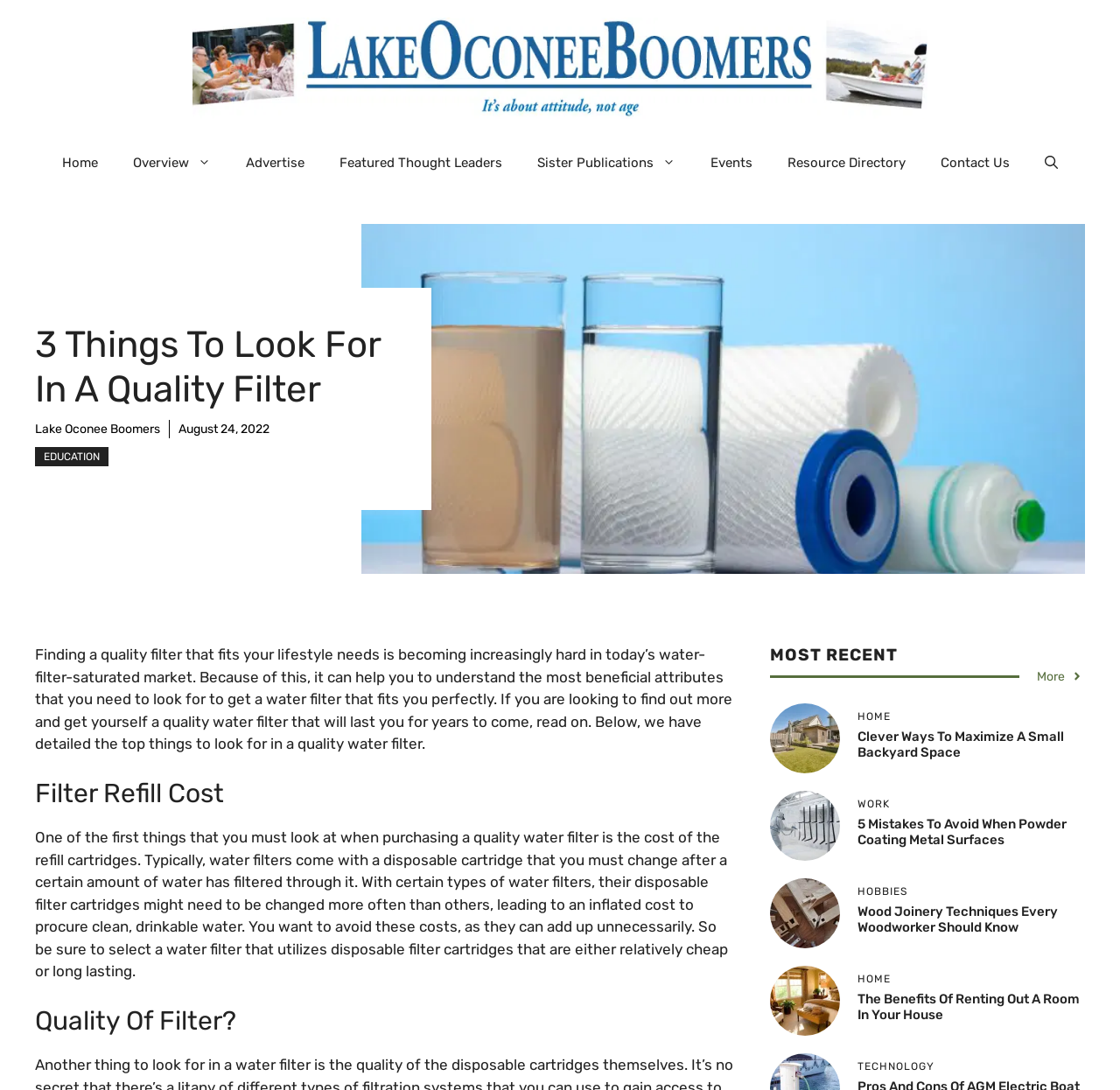Please identify the bounding box coordinates of the element on the webpage that should be clicked to follow this instruction: "Open the search". The bounding box coordinates should be given as four float numbers between 0 and 1, formatted as [left, top, right, bottom].

[0.917, 0.126, 0.96, 0.174]